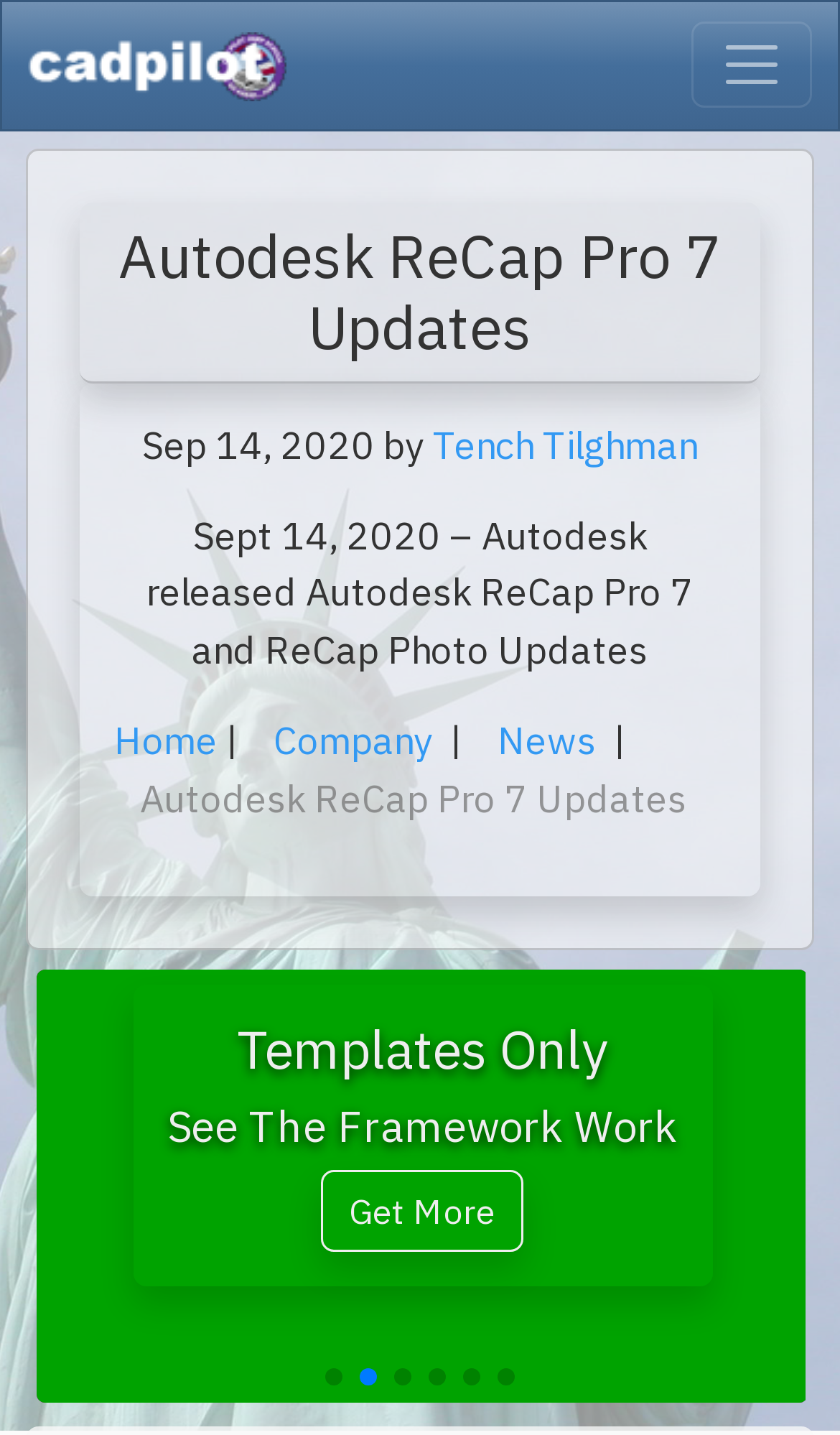How many buttons are there to navigate slides?
Answer with a single word or short phrase according to what you see in the image.

6